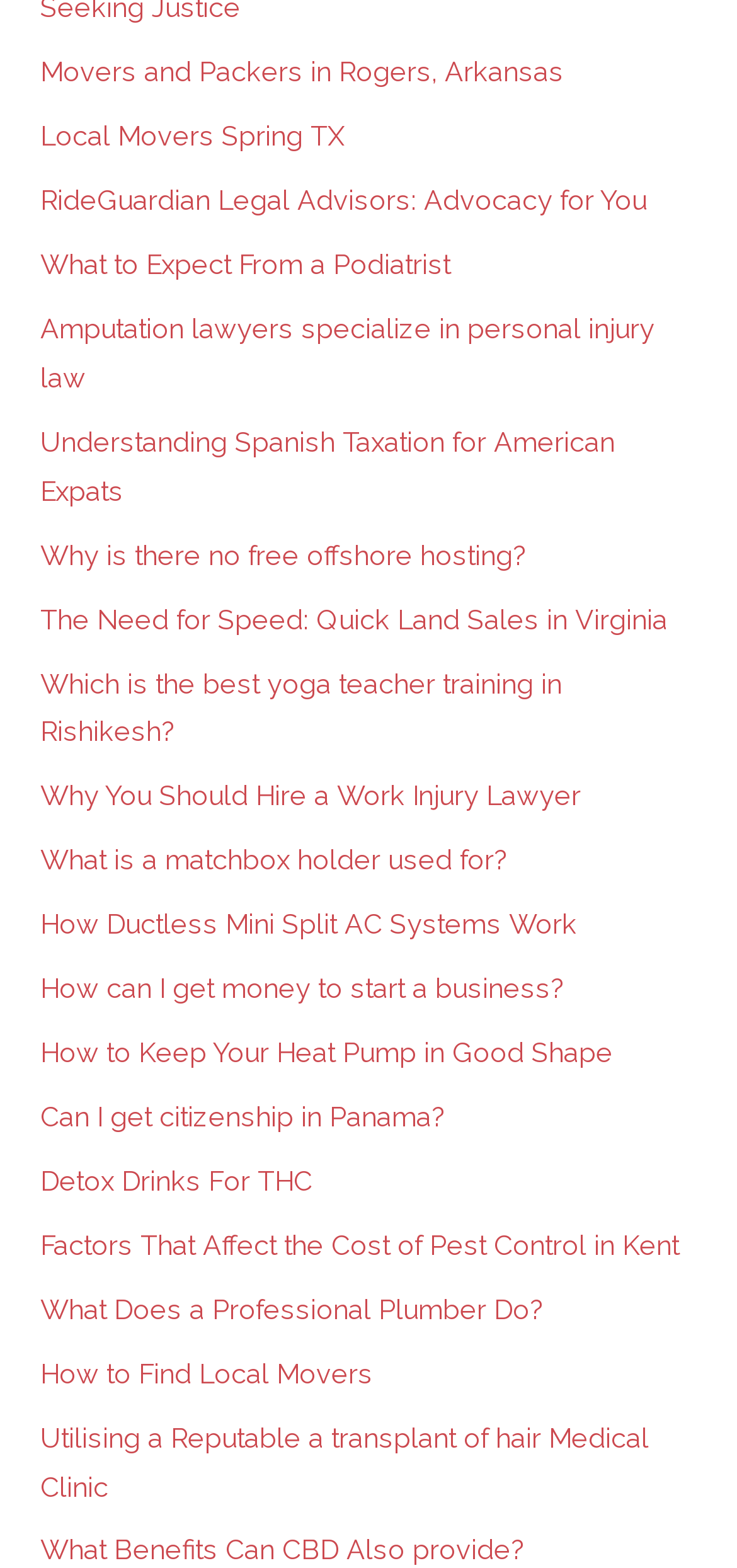With reference to the screenshot, provide a detailed response to the question below:
What is the topic of the first link?

I looked at the OCR text of the first link element, which is 'Movers and Packers in Rogers, Arkansas', and determined that the topic of the first link is related to movers and packers.